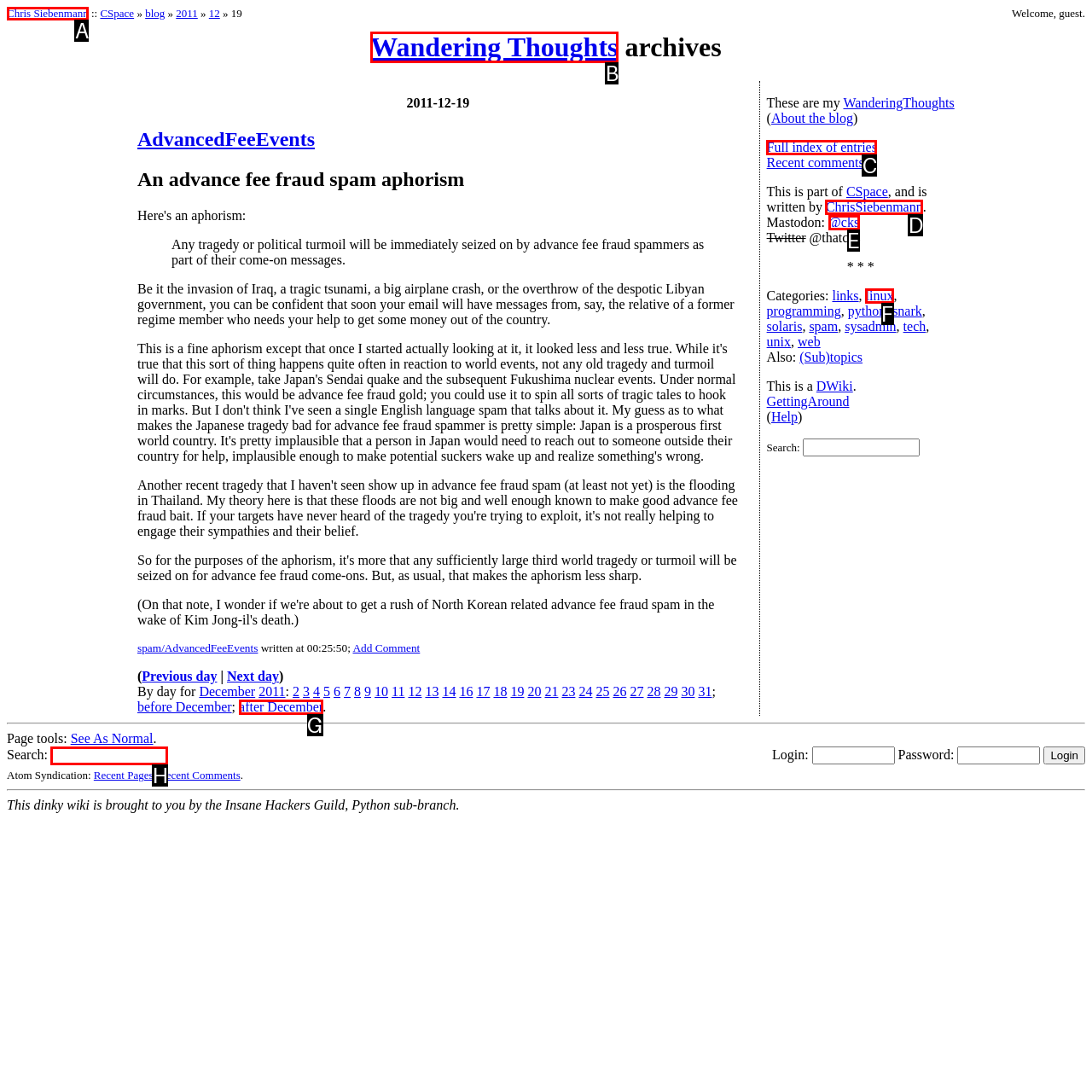Select the option that fits this description: Full index of entries
Answer with the corresponding letter directly.

C